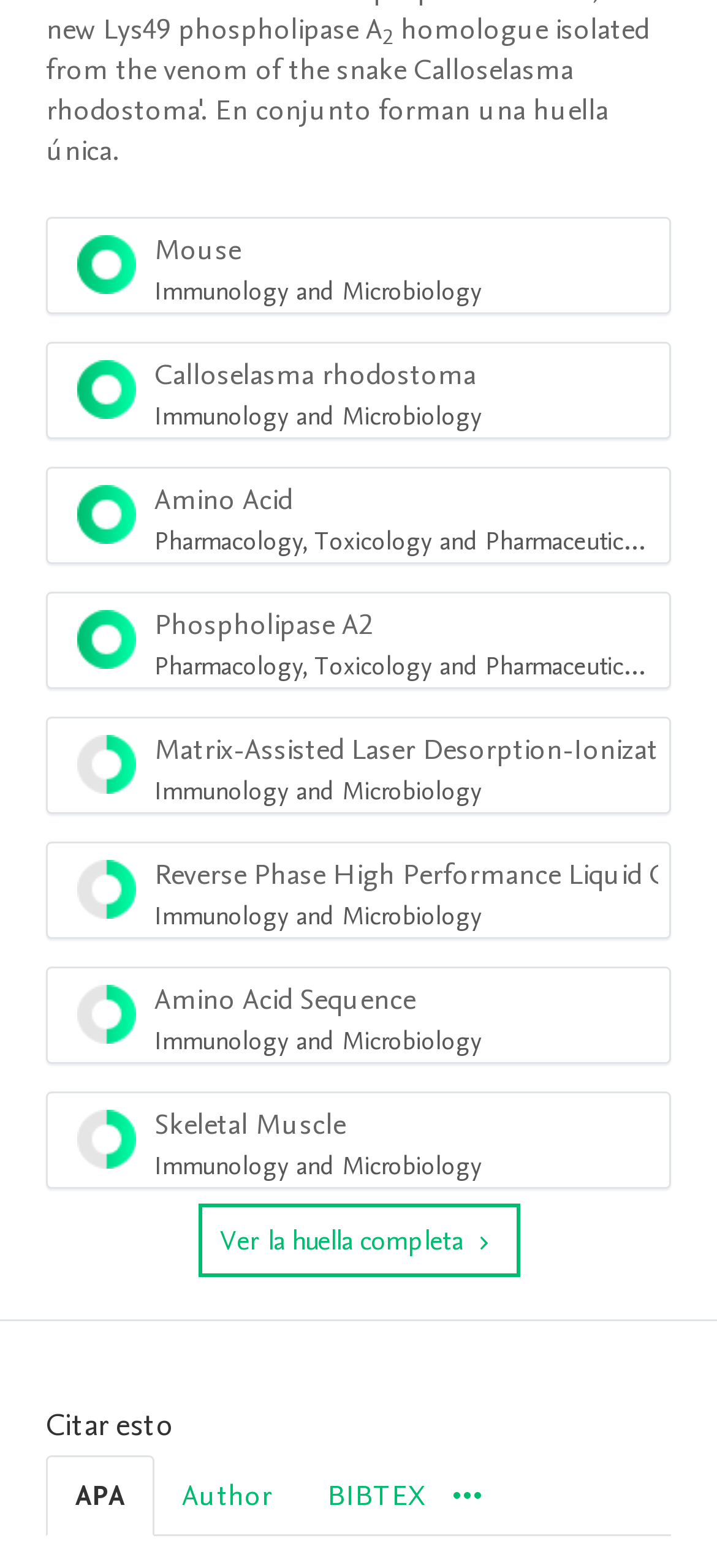Please locate the bounding box coordinates of the element that should be clicked to achieve the given instruction: "Open More navigation options".

[0.631, 0.939, 0.672, 0.969]